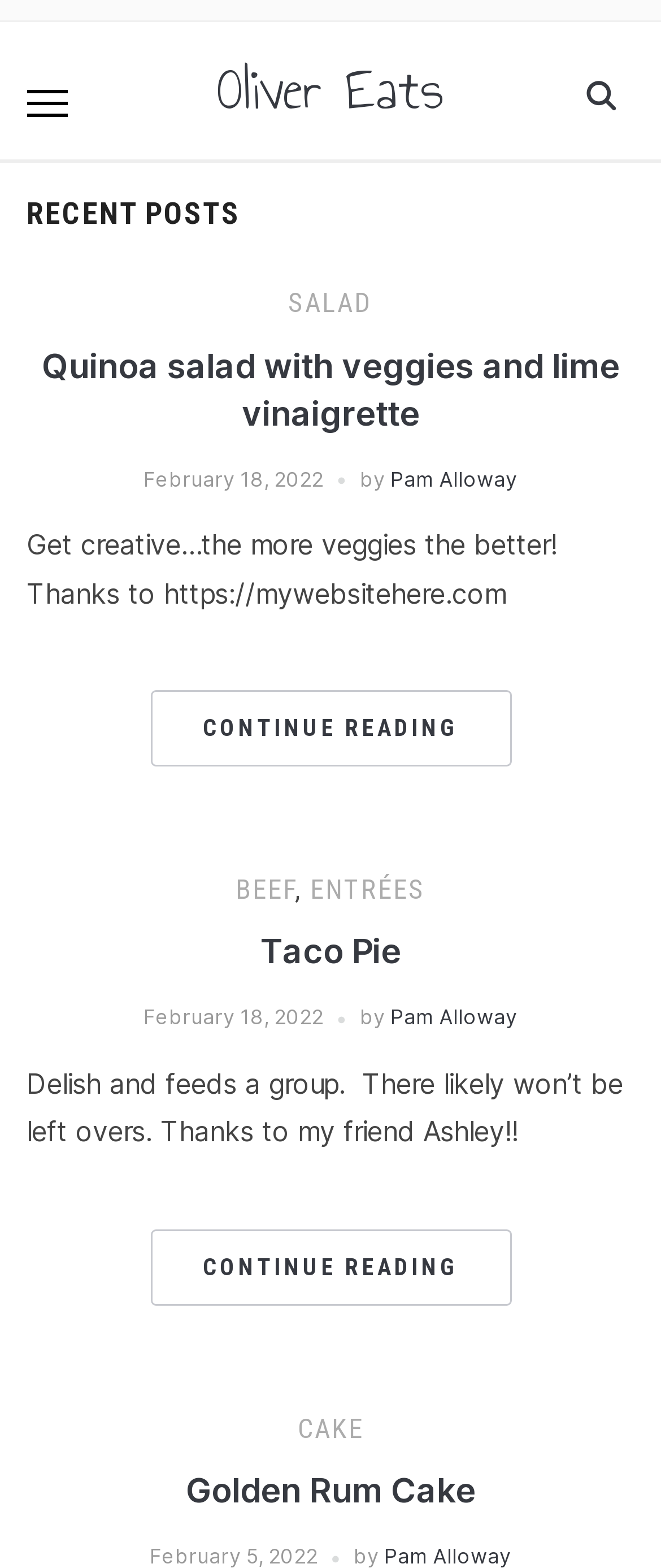Determine the coordinates of the bounding box that should be clicked to complete the instruction: "Read the Golden Rum Cake article". The coordinates should be represented by four float numbers between 0 and 1: [left, top, right, bottom].

[0.04, 0.936, 0.96, 0.966]